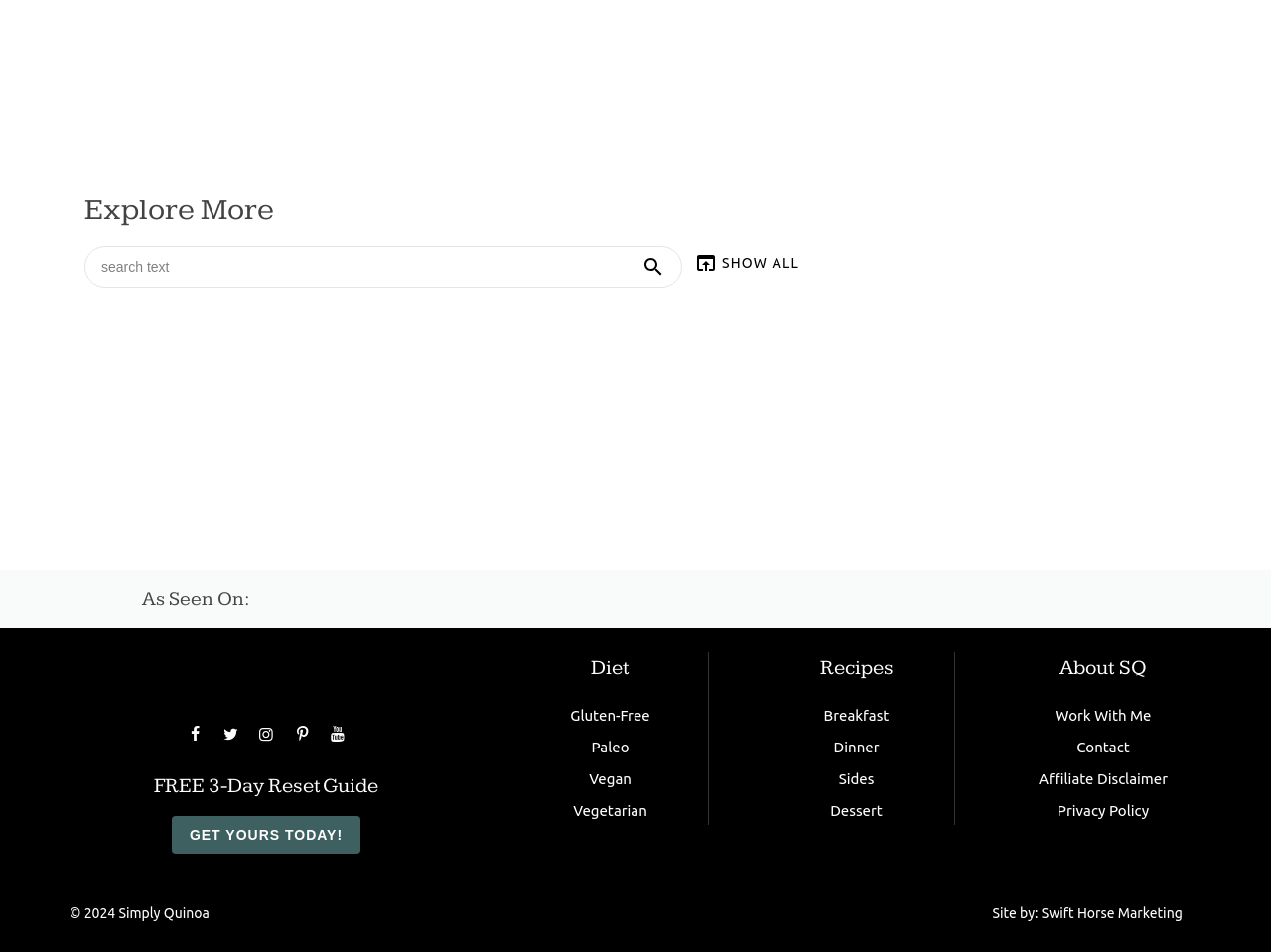Reply to the question with a single word or phrase:
What is the copyright year?

2024